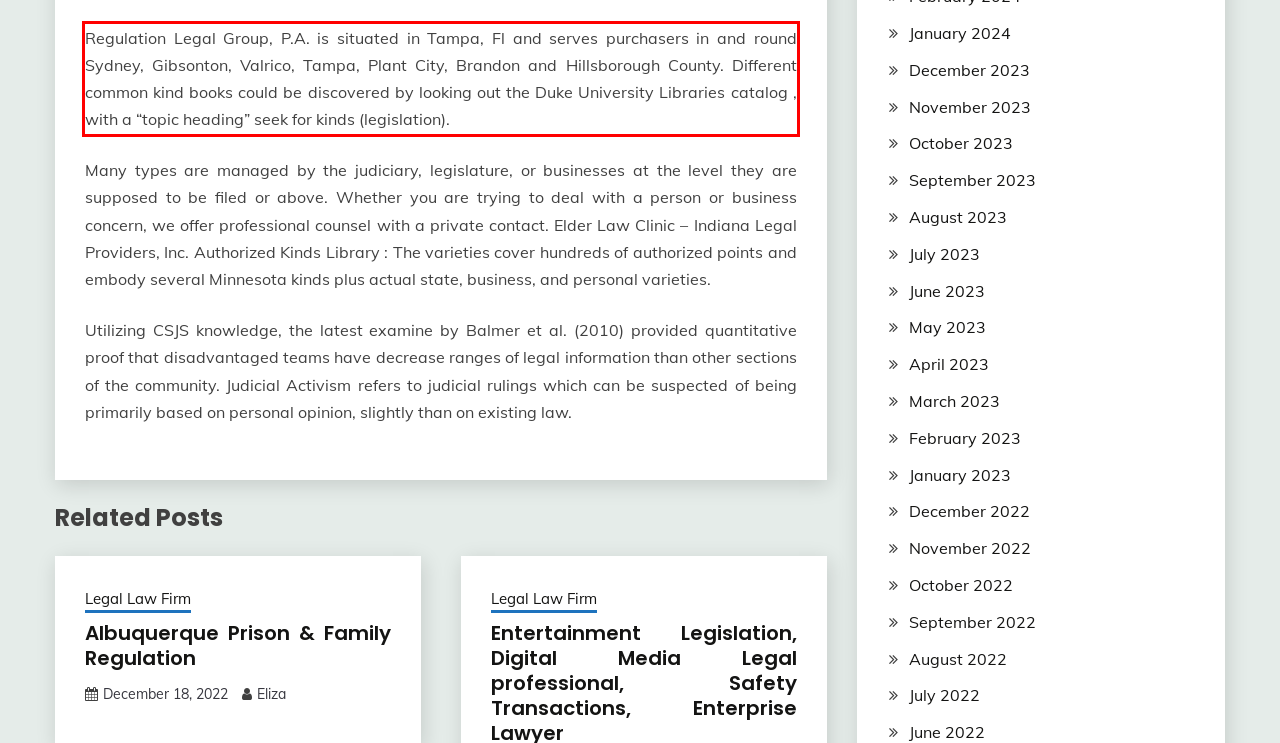Your task is to recognize and extract the text content from the UI element enclosed in the red bounding box on the webpage screenshot.

Regulation Legal Group, P.A. is situated in Tampa, Fl and serves purchasers in and round Sydney, Gibsonton, Valrico, Tampa, Plant City, Brandon and Hillsborough County. Different common kind books could be discovered by looking out the Duke University Libraries catalog , with a “topic heading” seek for kinds (legislation).